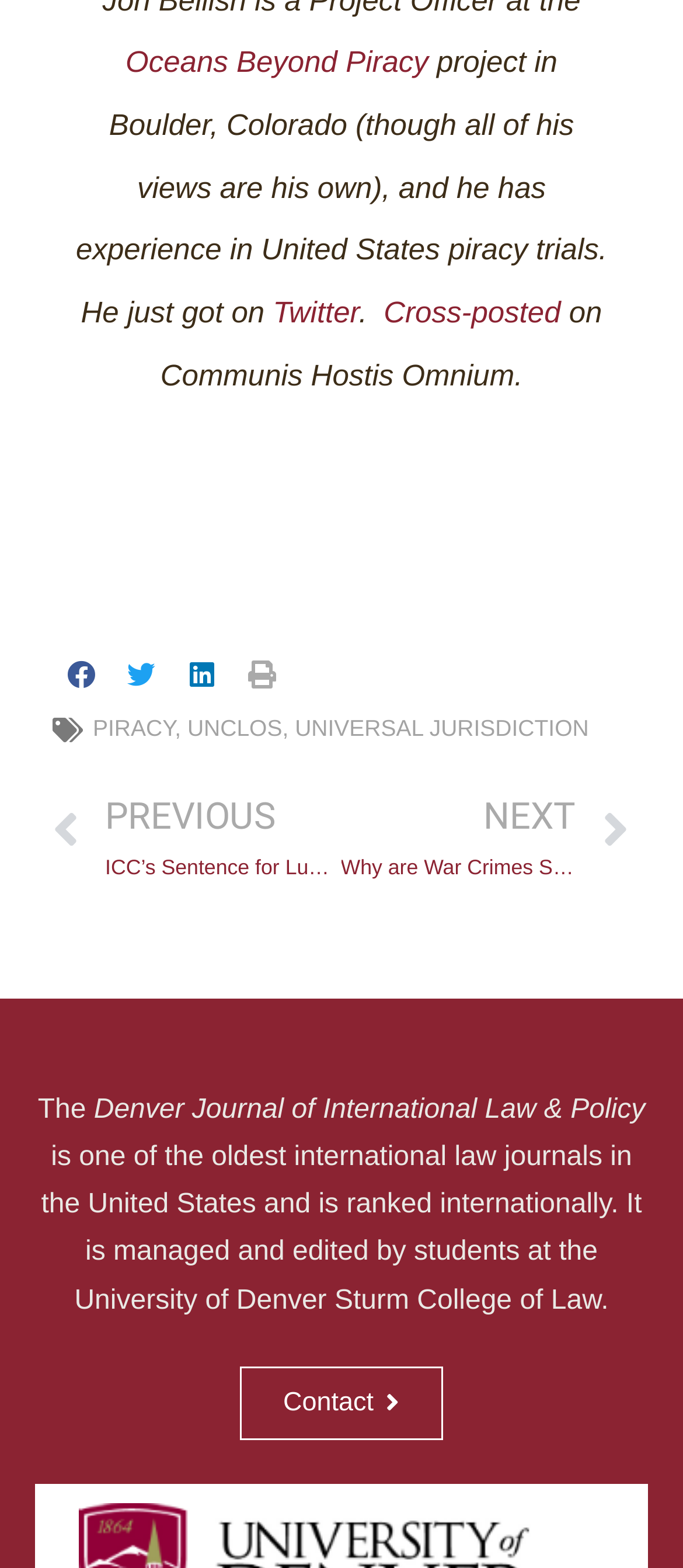What is the topic of the article?
Kindly offer a detailed explanation using the data available in the image.

The topic of the article can be inferred from the links and static text elements on the page, which mention 'Oceans Beyond Piracy', 'PIRACY', and 'UNCLOS', indicating that the article is related to piracy and international law.